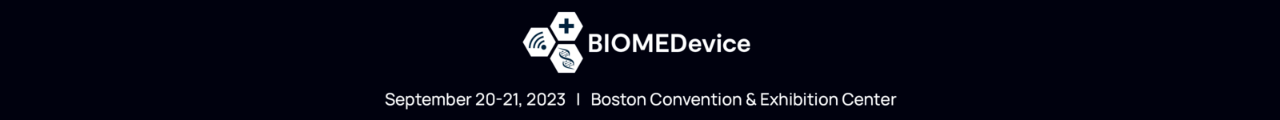Use the information in the screenshot to answer the question comprehensively: How many days is the event scheduled for?

The event dates are listed as September 20-21, 2023, which indicates that the event is scheduled to take place over a period of 2 days.